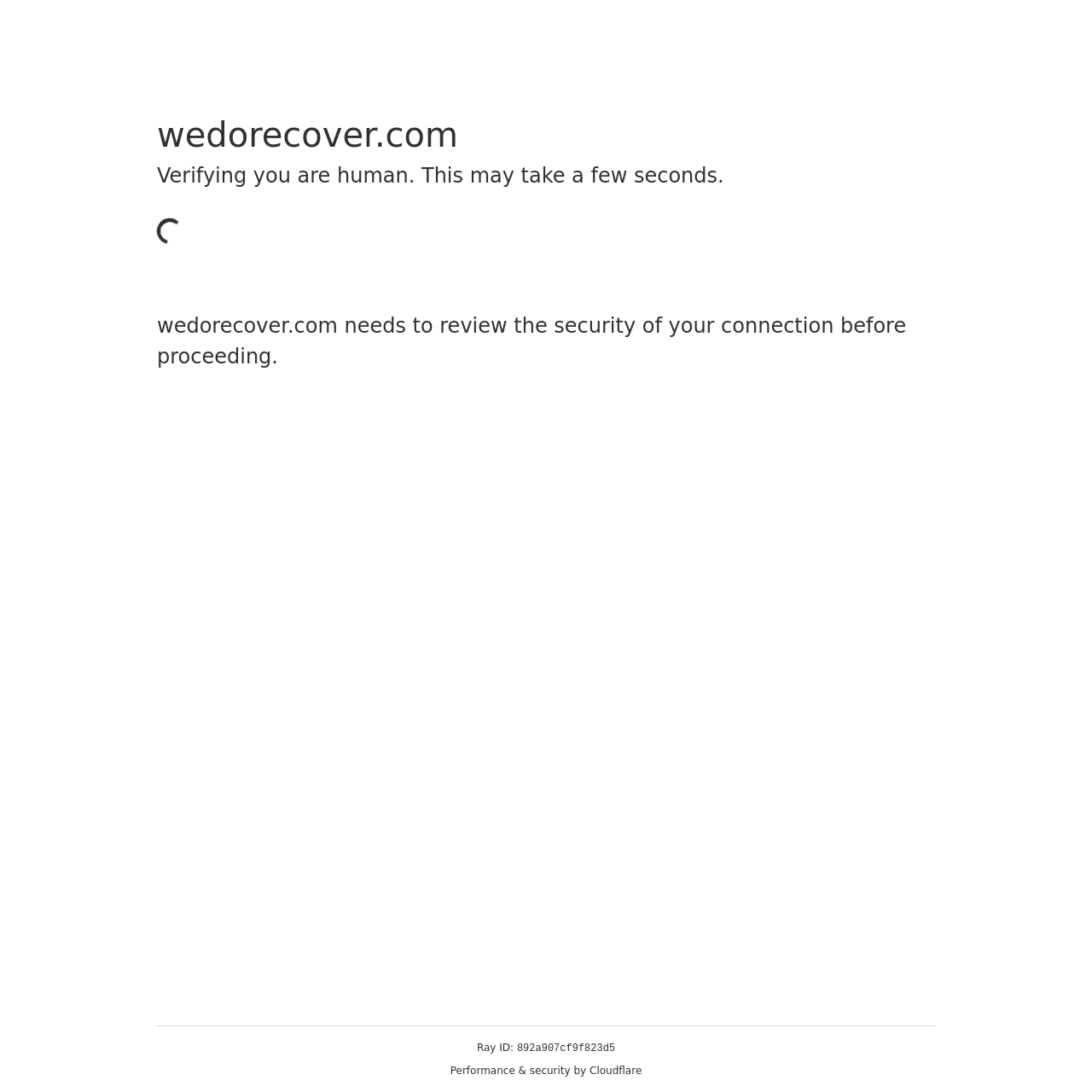What is the website verifying before proceeding?
Using the image, respond with a single word or phrase.

Security of connection